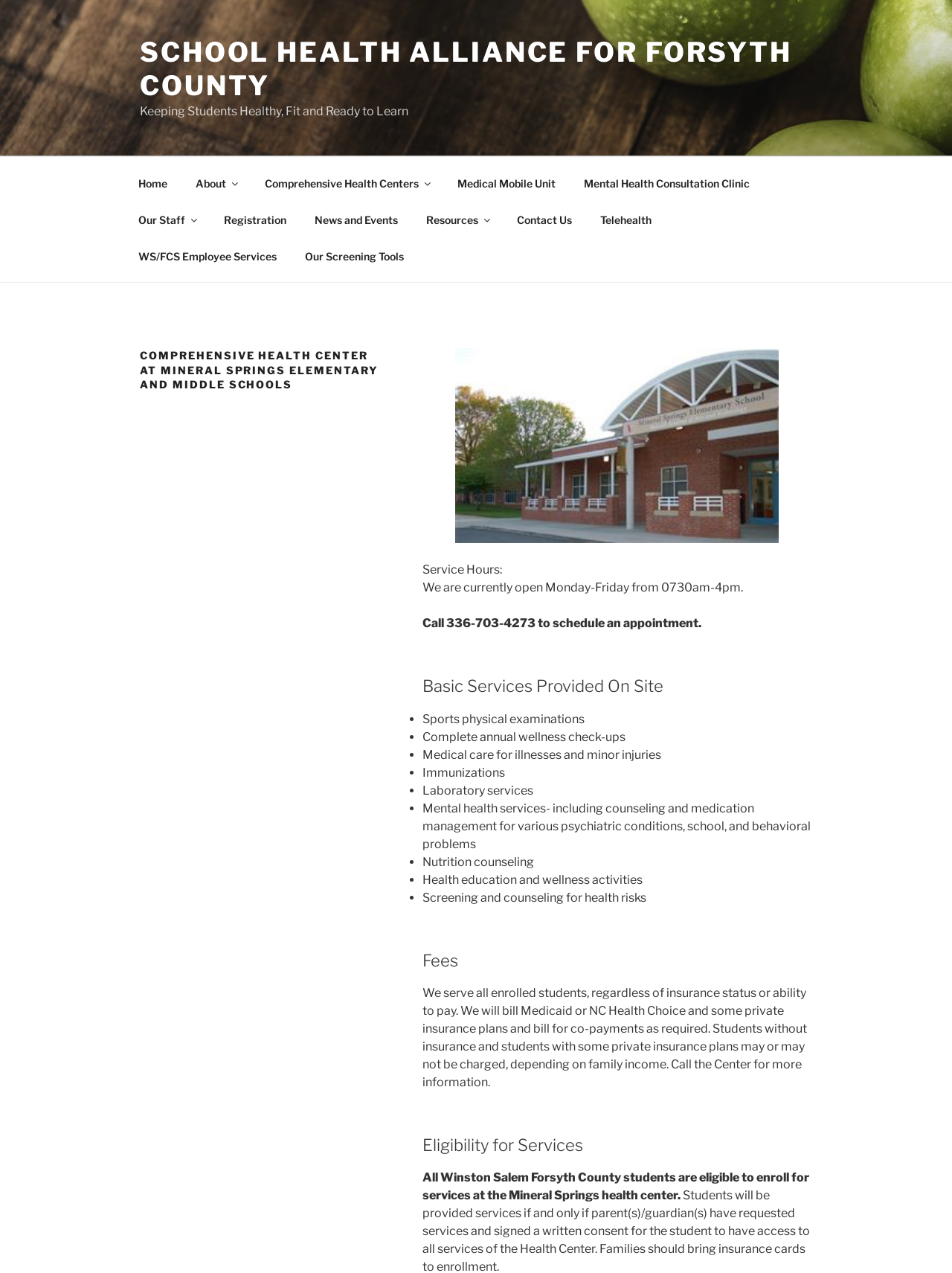What is the phone number to schedule an appointment?
Answer the question with just one word or phrase using the image.

336-703-4273